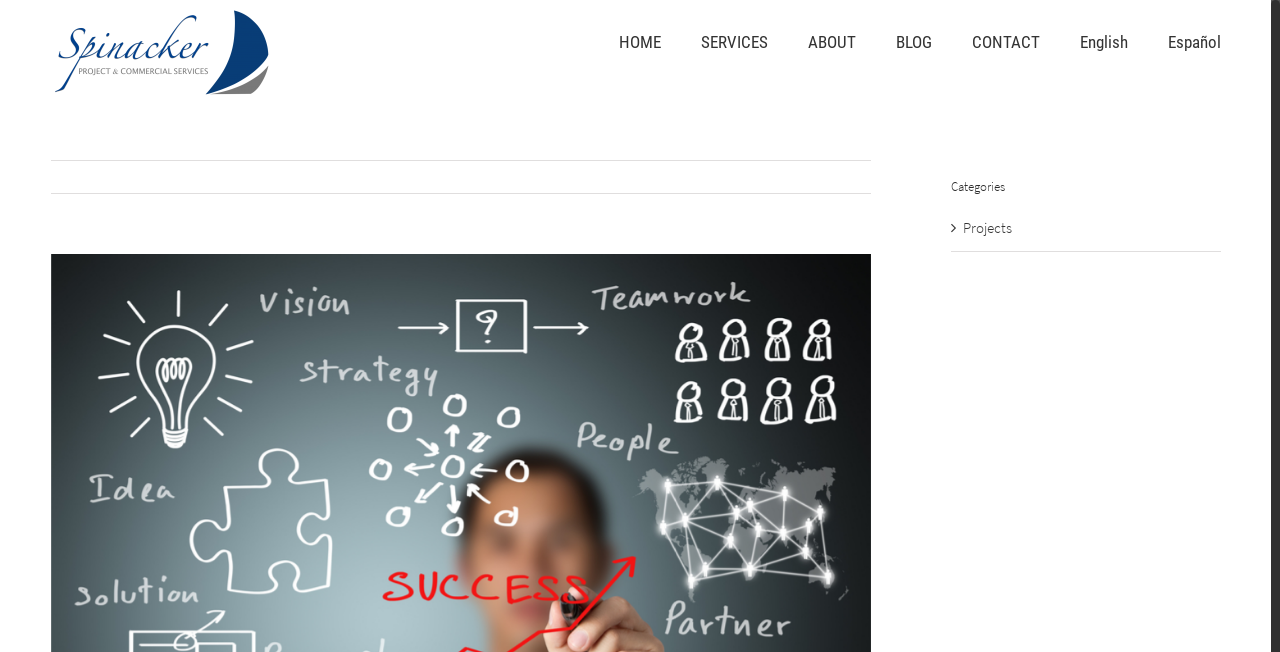Please identify the bounding box coordinates of the clickable area that will allow you to execute the instruction: "View projects".

[0.753, 0.329, 0.946, 0.369]